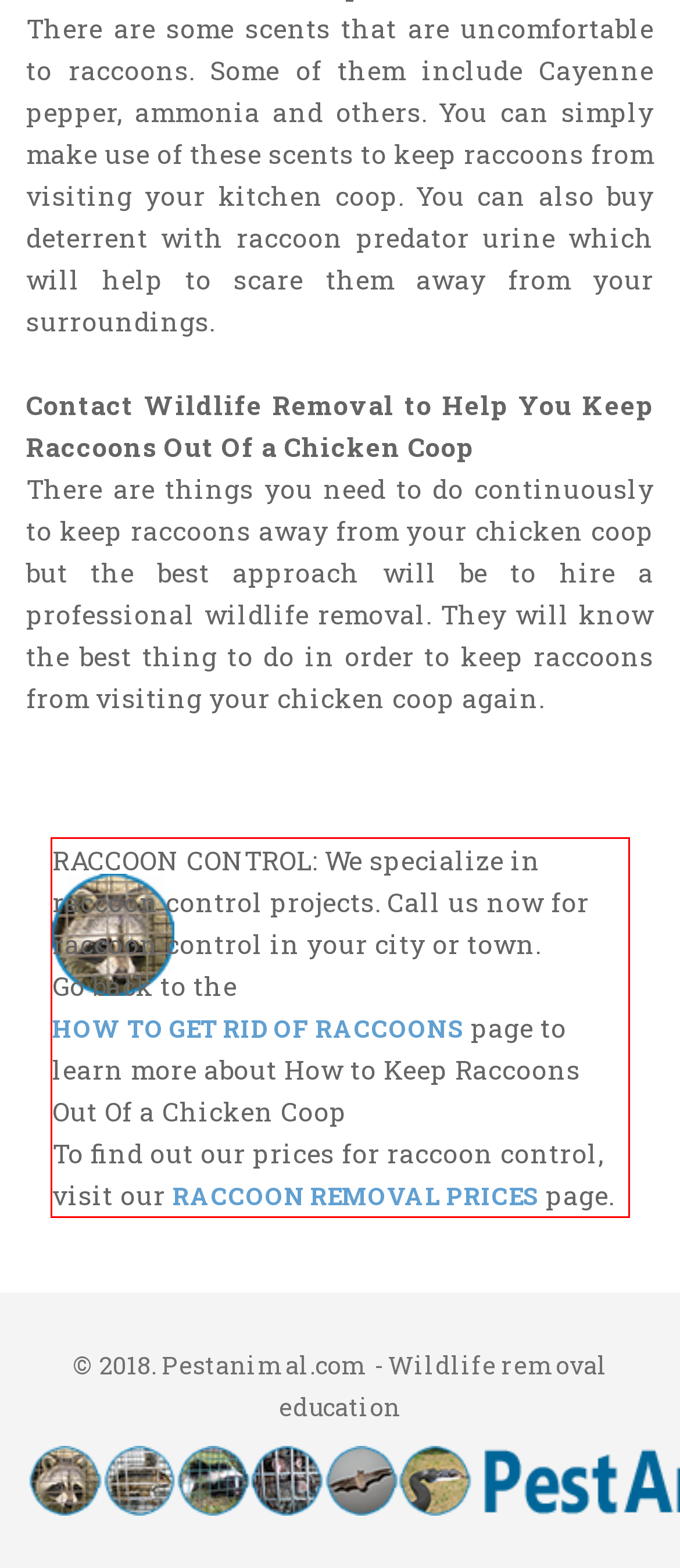Please extract the text content within the red bounding box on the webpage screenshot using OCR.

RACCOON CONTROL: We specialize in raccoon control projects. Call us now for raccoon control in your city or town. Go back to the HOW TO GET RID OF RACCOONS page to learn more about How to Keep Raccoons Out Of a Chicken Coop To find out our prices for raccoon control, visit our RACCOON REMOVAL PRICES page.